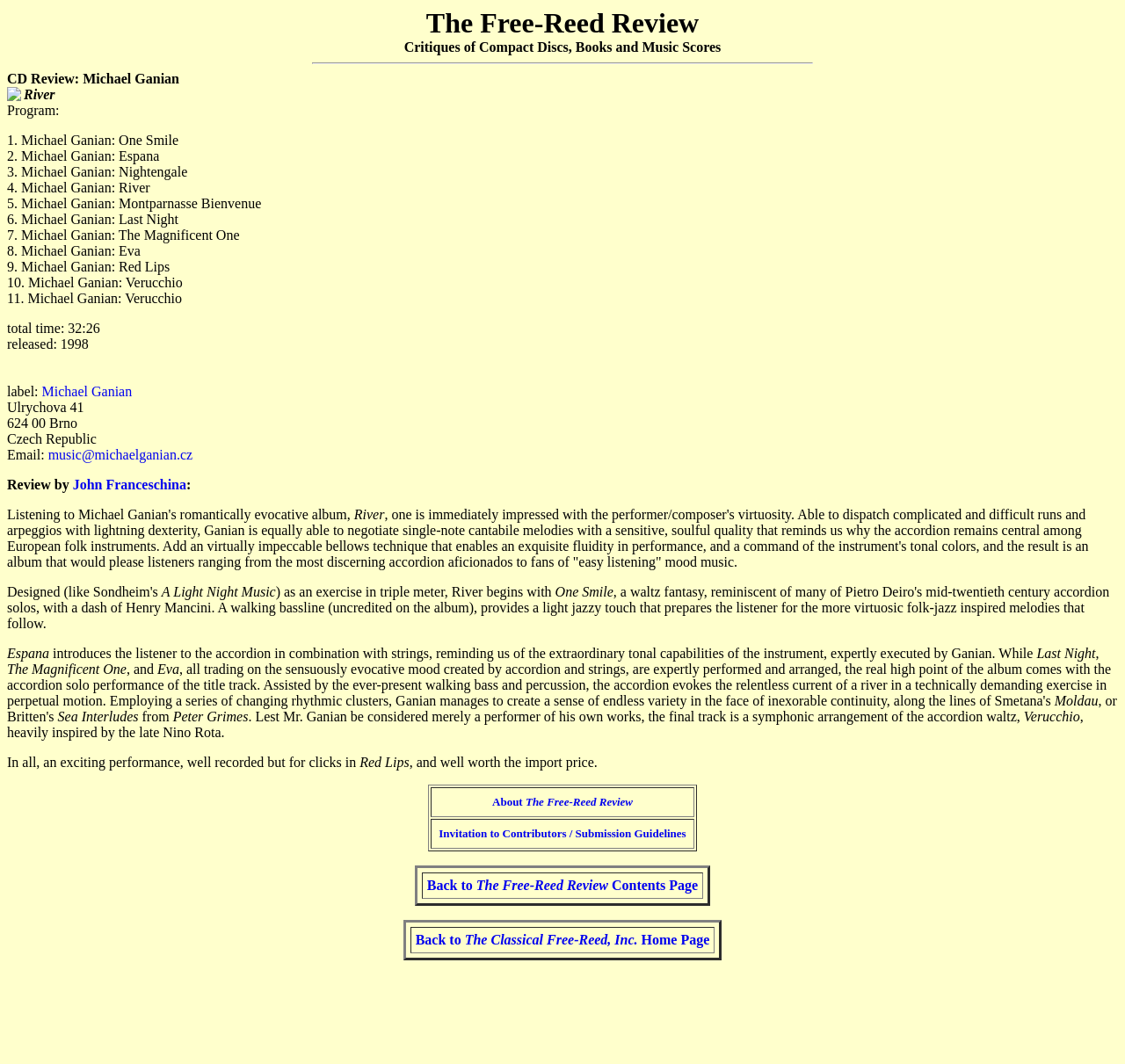How many tracks are on the CD?
Use the screenshot to answer the question with a single word or phrase.

11